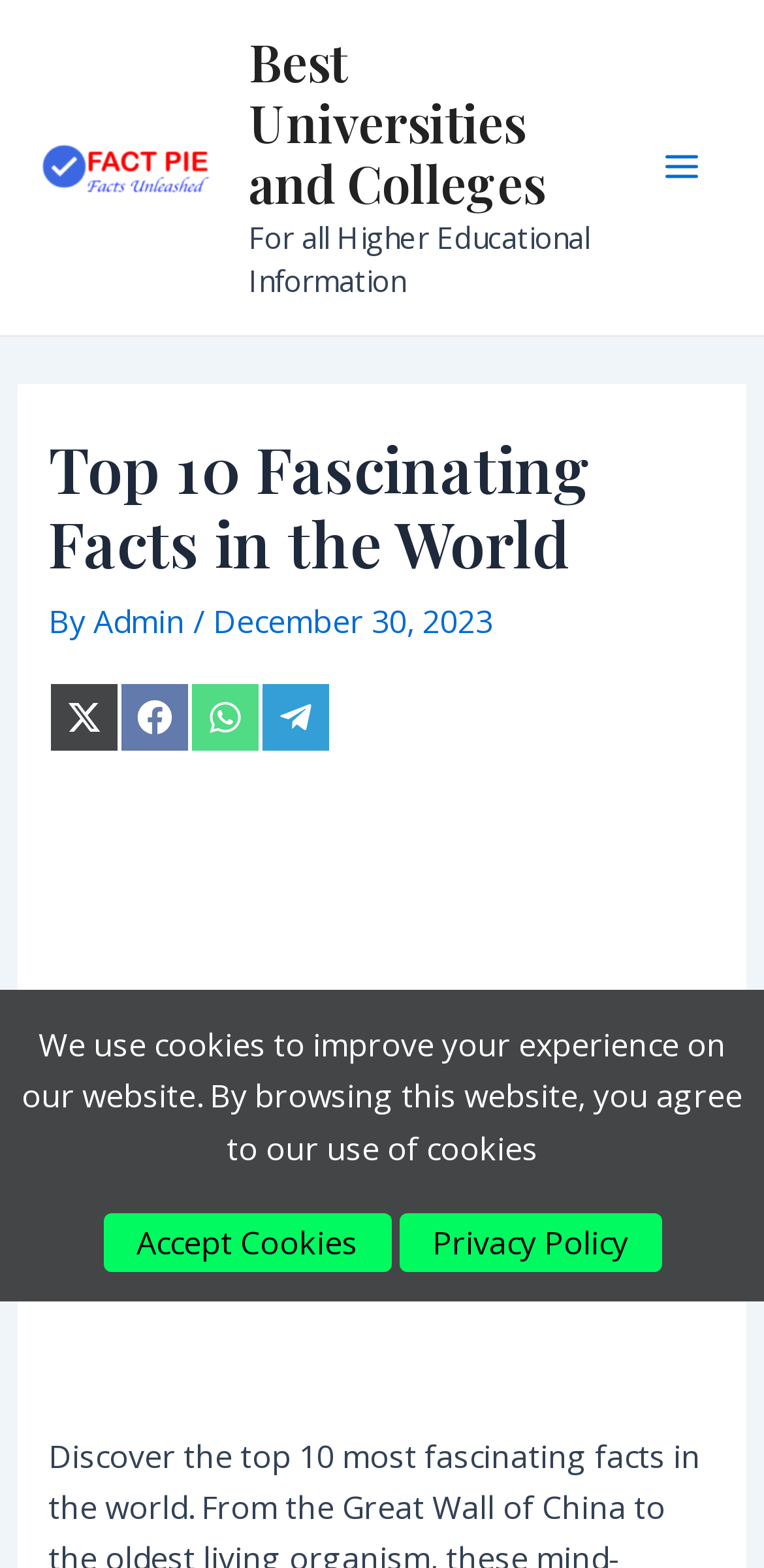Pinpoint the bounding box coordinates of the area that must be clicked to complete this instruction: "Get a free copy of Chris's book".

None